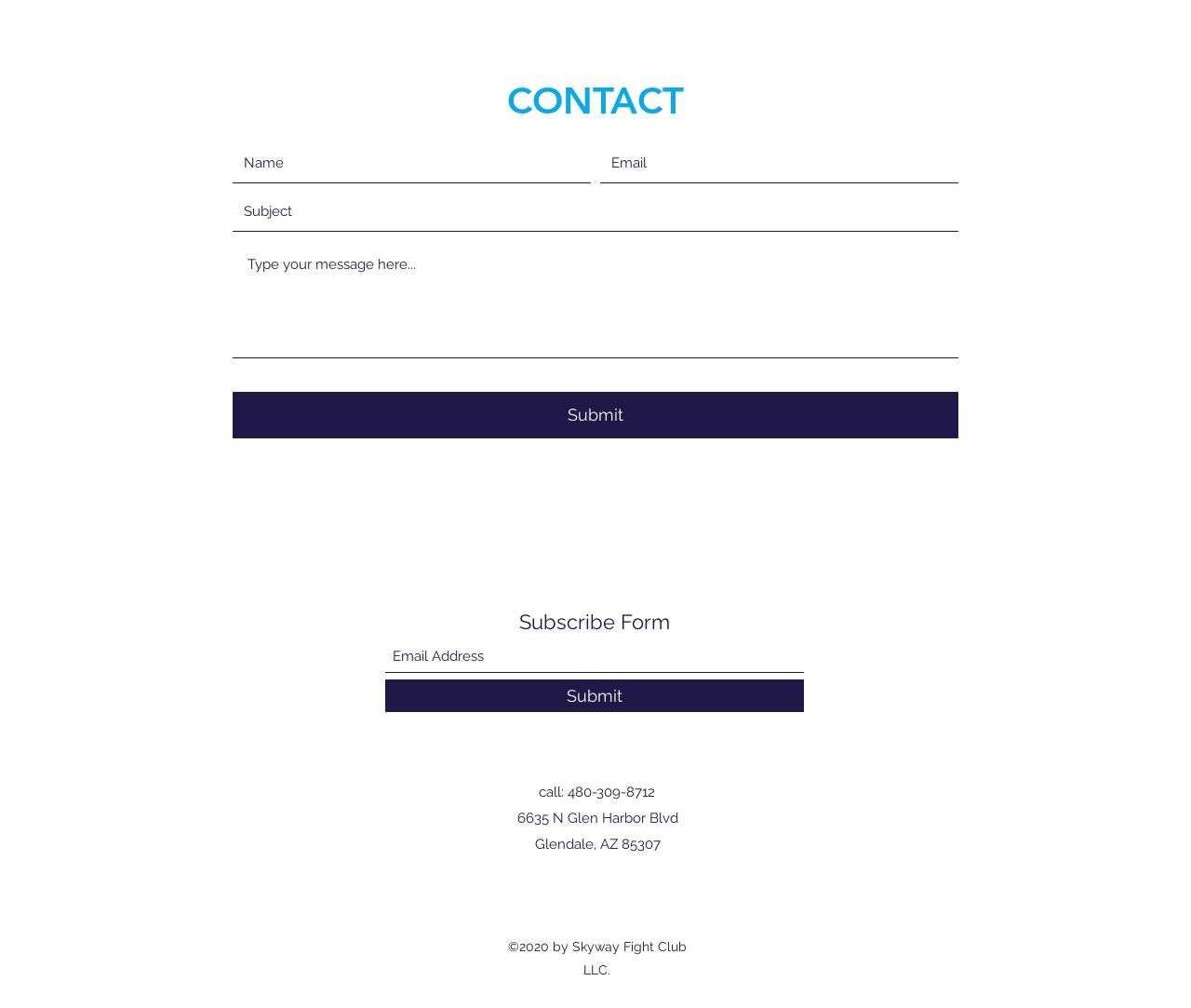Identify the coordinates of the bounding box for the element that must be clicked to accomplish the instruction: "Visit Facebook page".

[0.48, 0.87, 0.495, 0.888]